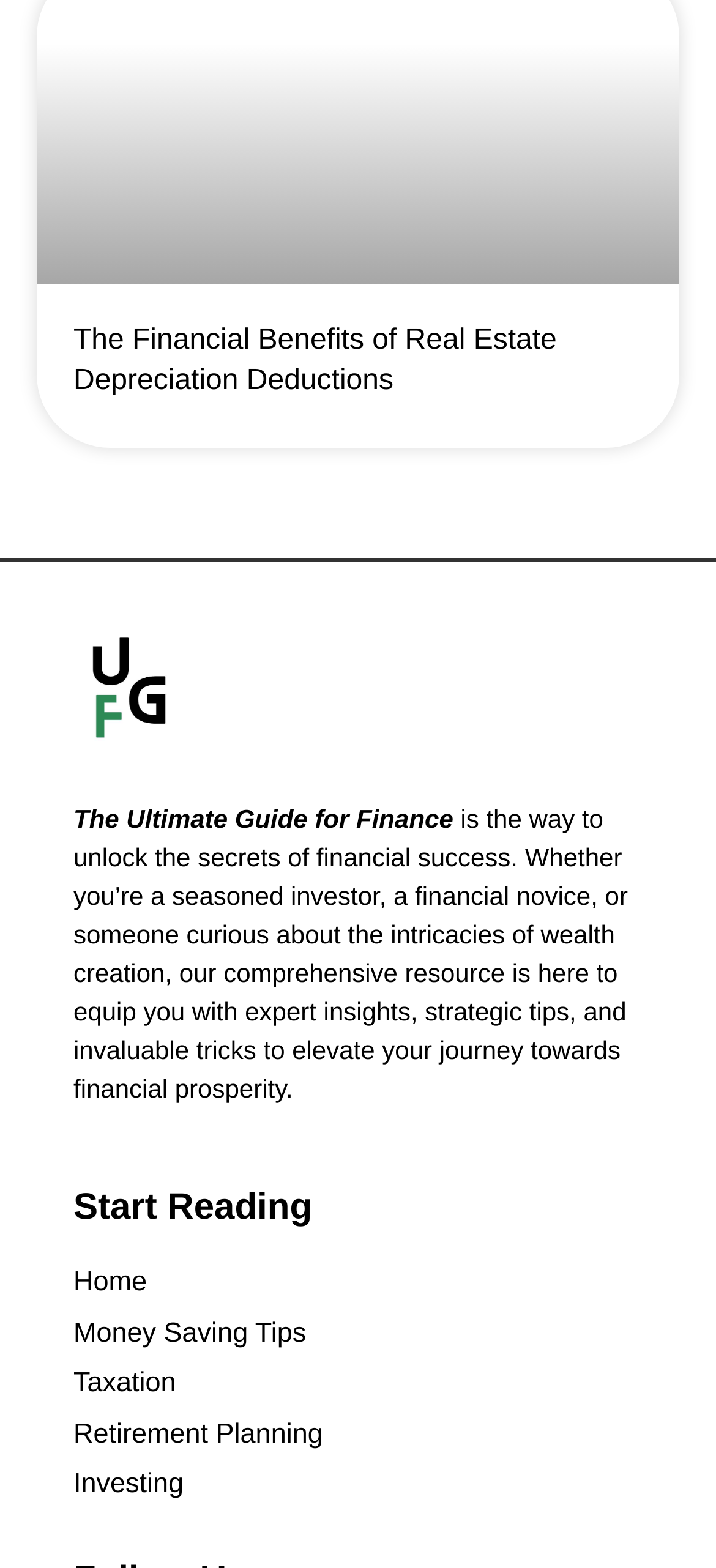How many links are there in the navigation menu?
Give a single word or phrase as your answer by examining the image.

5